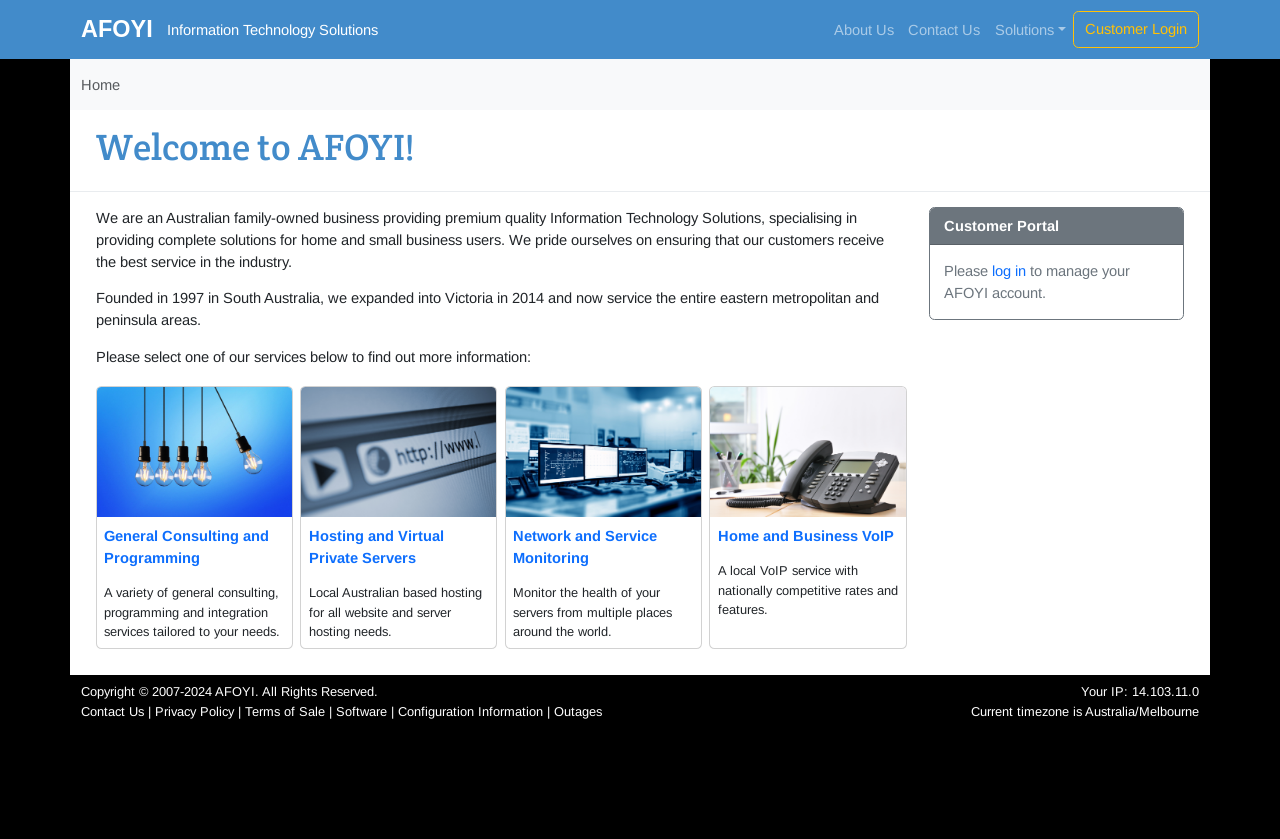Refer to the image and offer a detailed explanation in response to the question: What type of business is AFOYI?

Based on the webpage content, AFOYI is described as an Australian family-owned business providing premium quality Information Technology Solutions, specialising in providing complete solutions for home and small business users.